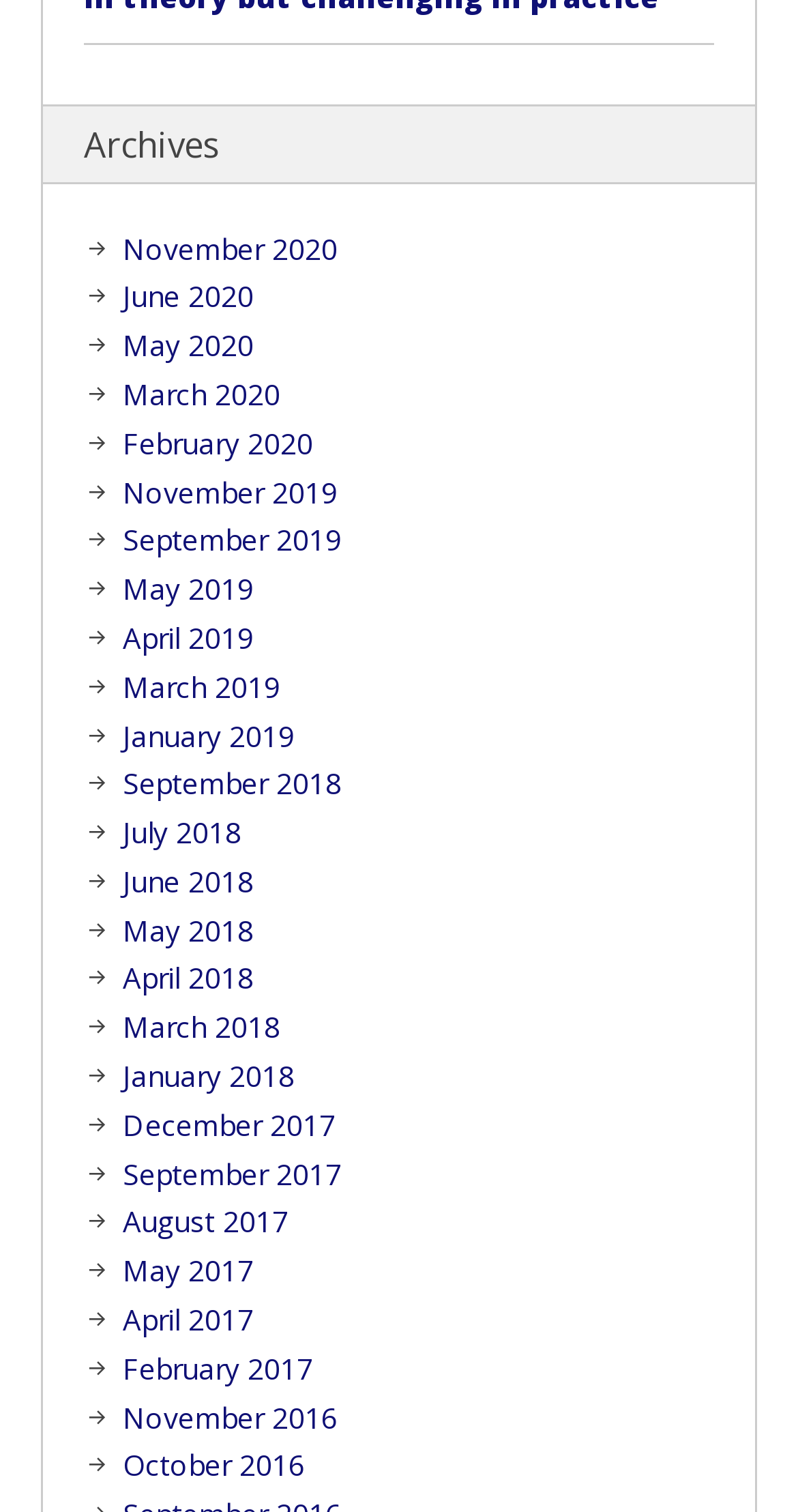How many months are listed in 2020?
Carefully analyze the image and provide a detailed answer to the question.

I counted the number of links related to 2020 and found that there are four months listed: November, June, May, and March.